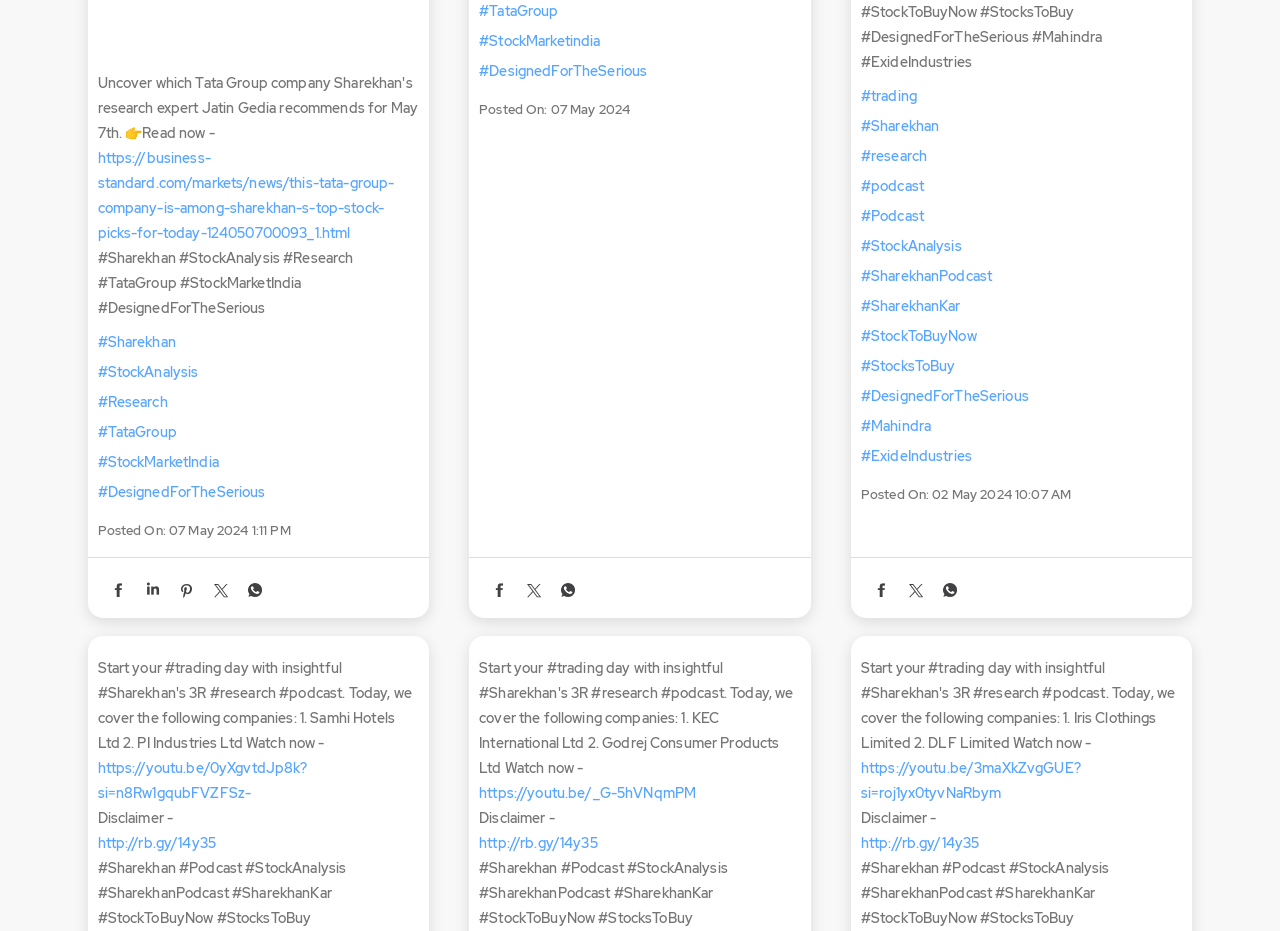Could you provide the bounding box coordinates for the portion of the screen to click to complete this instruction: "Visit Sharekhan website"?

[0.076, 0.321, 0.327, 0.348]